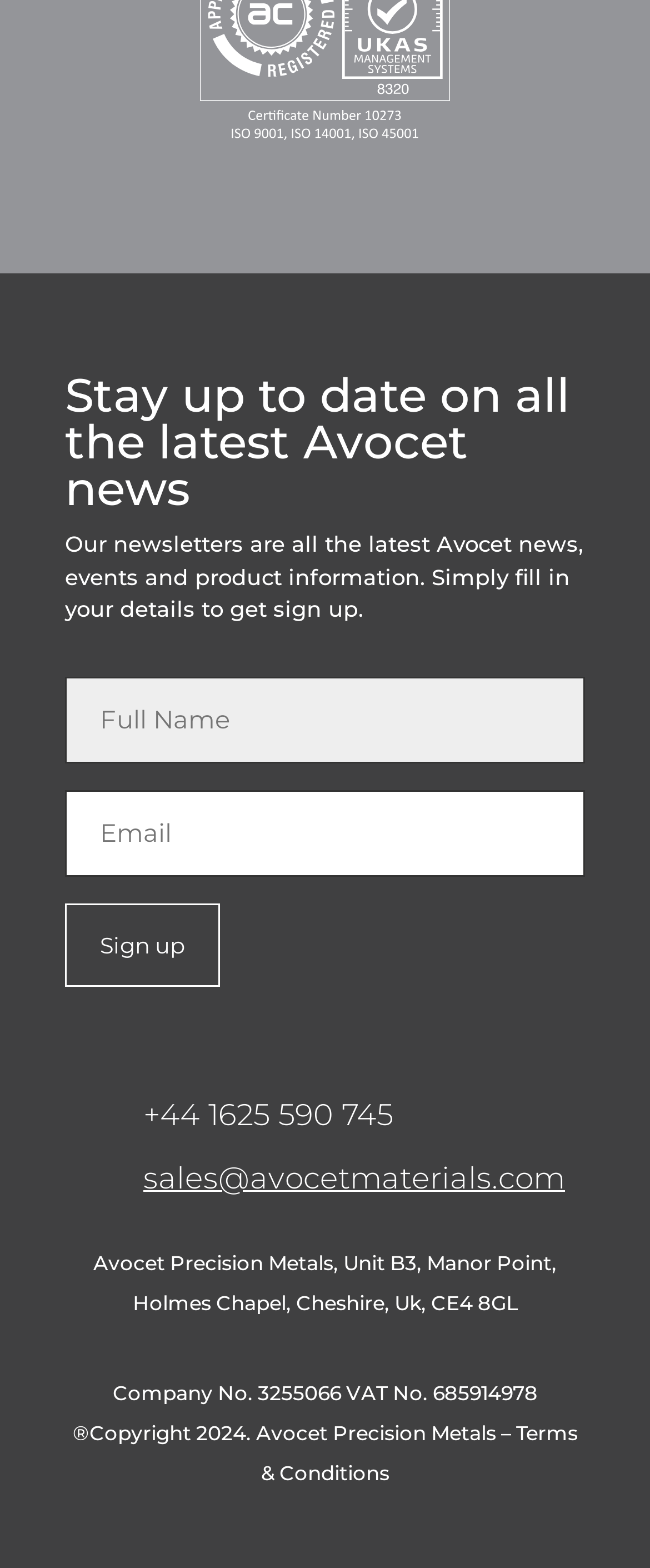Given the description "Terms & Conditions", determine the bounding box of the corresponding UI element.

[0.401, 0.906, 0.888, 0.947]